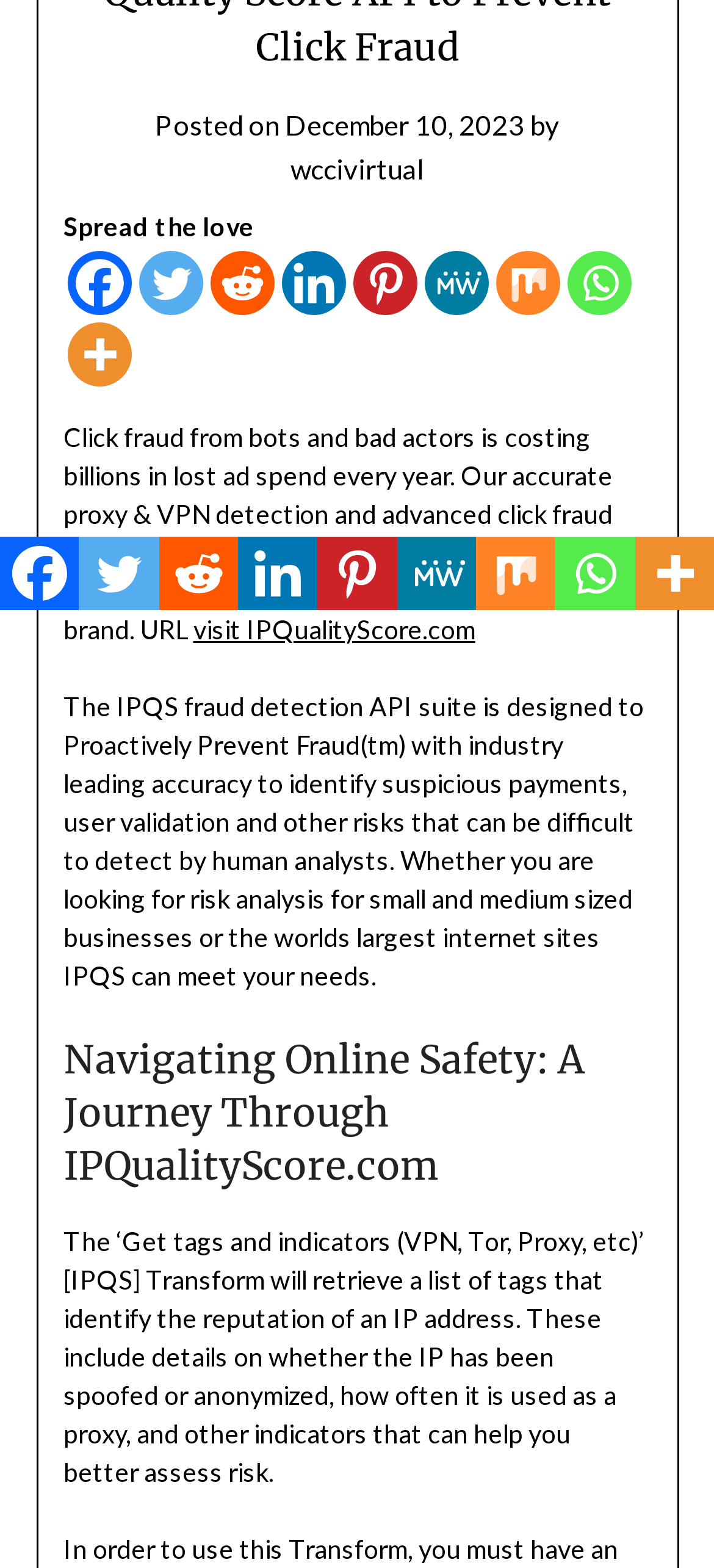Identify the bounding box for the UI element described as: "aria-label="Mix" title="Mix"". Ensure the coordinates are four float numbers between 0 and 1, formatted as [left, top, right, bottom].

[0.694, 0.16, 0.783, 0.201]